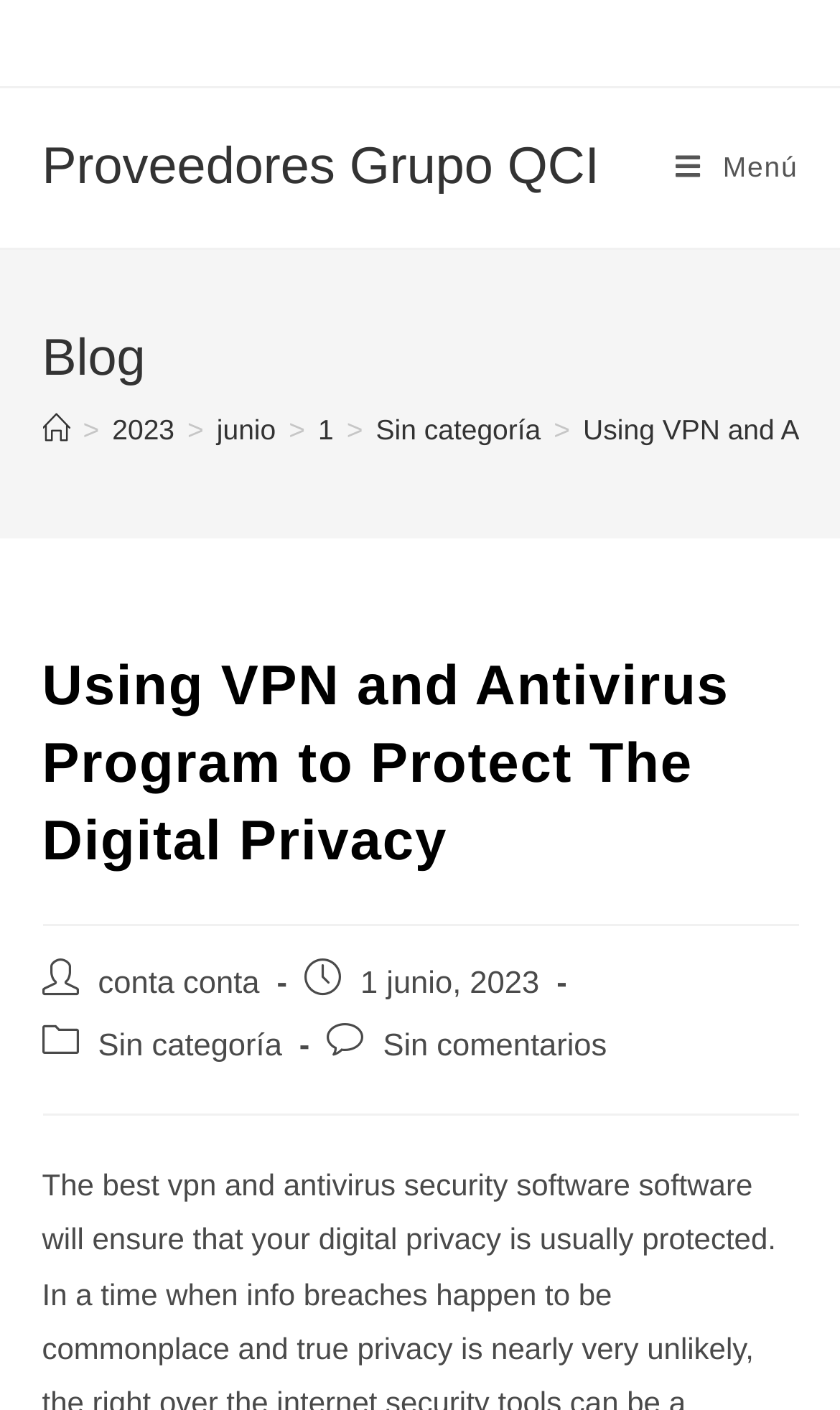Predict the bounding box coordinates of the area that should be clicked to accomplish the following instruction: "Go to the 'Inicio' page". The bounding box coordinates should consist of four float numbers between 0 and 1, i.e., [left, top, right, bottom].

[0.05, 0.293, 0.083, 0.316]